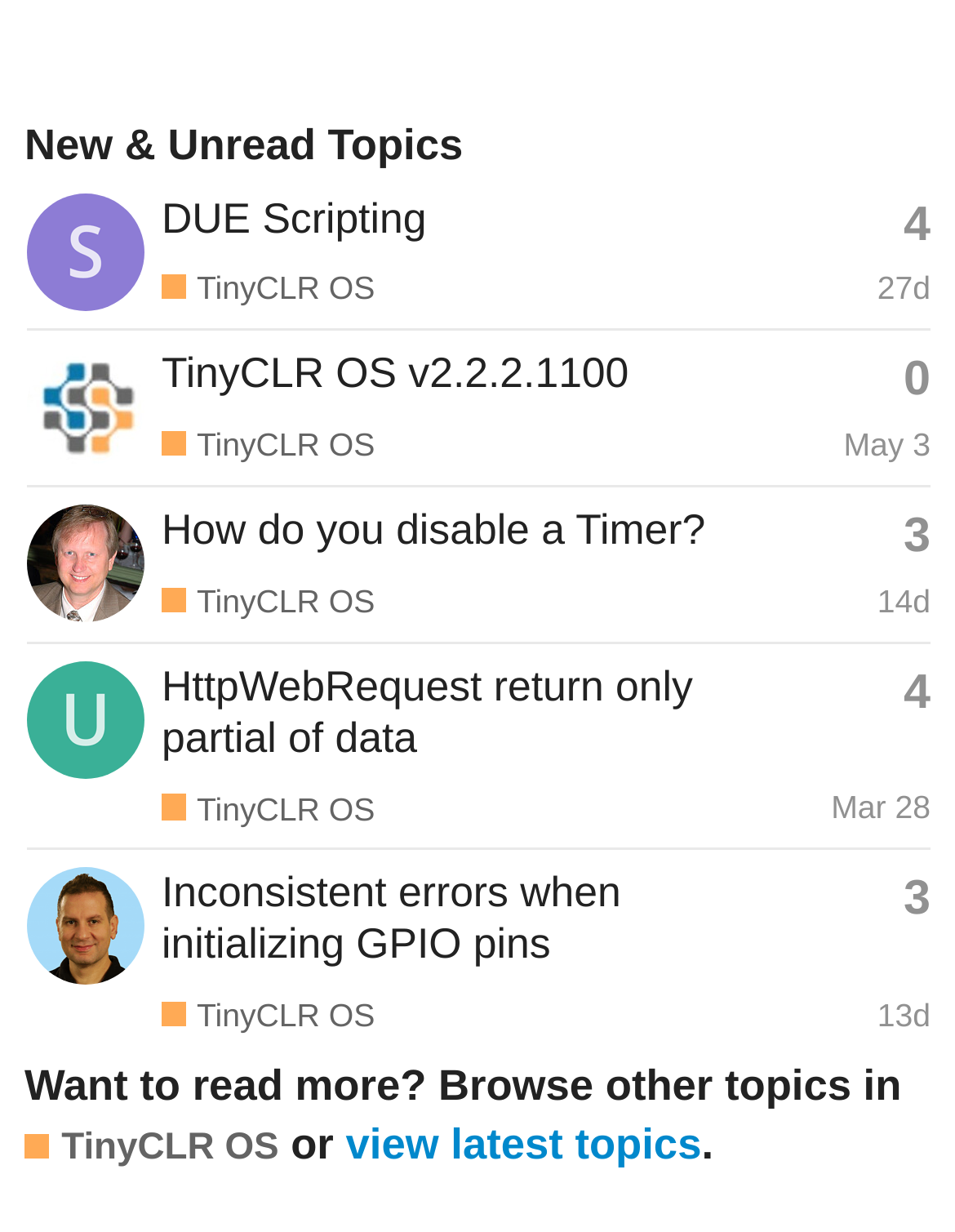Provide a short answer to the following question with just one word or phrase: How many topics are listed on this page?

4